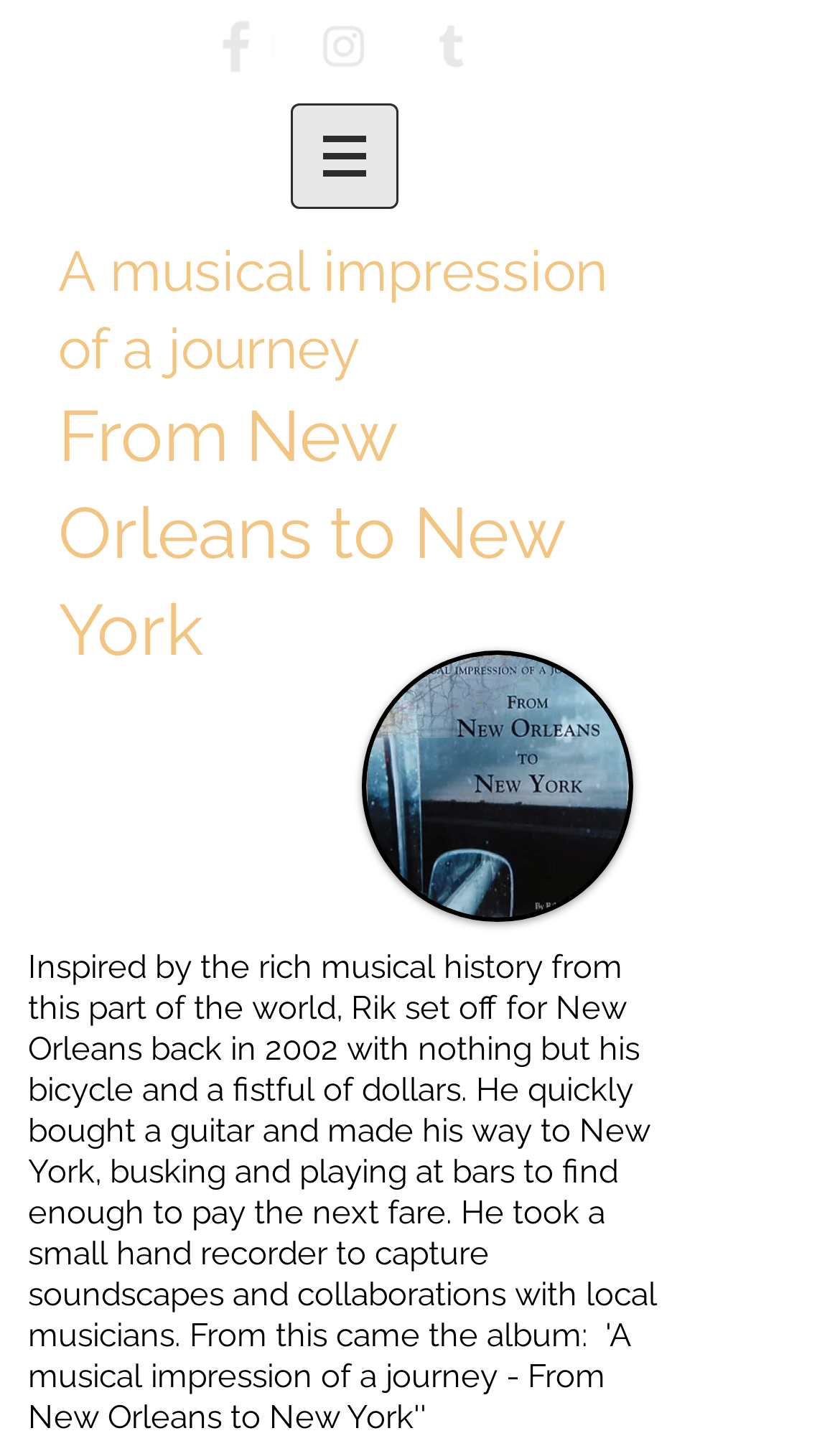What is the name of the musician?
Based on the visual, give a brief answer using one word or a short phrase.

Rik